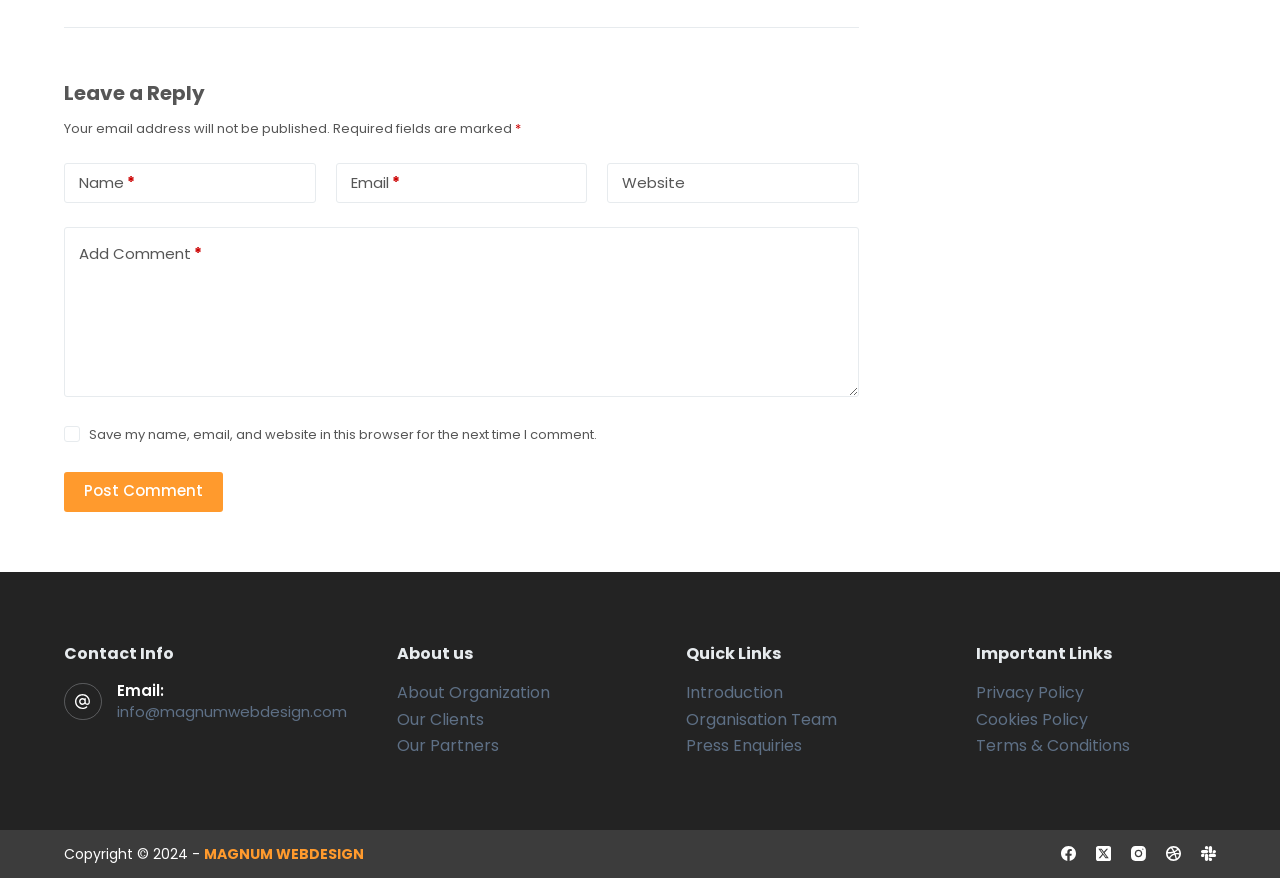Analyze the image and deliver a detailed answer to the question: What is the text of the checkbox?

The checkbox element with ID 274 has a corresponding StaticText element with the same bounding box coordinates [0.05, 0.485, 0.062, 0.504] and the text 'Save my name, email, and website in this browser for the next time I comment.'.